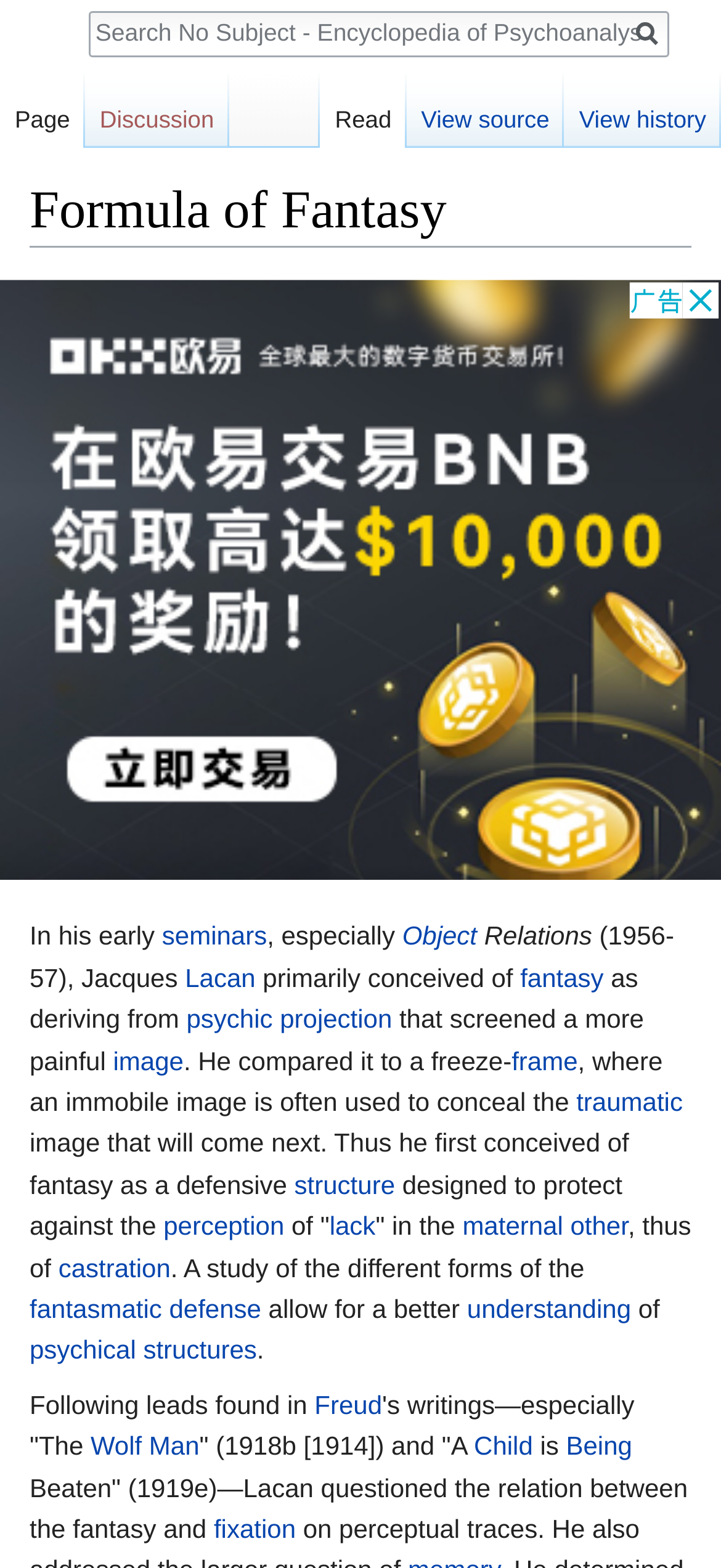For the following element description, predict the bounding box coordinates in the format (top-left x, top-left y, bottom-right x, bottom-right y). All values should be floating point numbers between 0 and 1. Description: seminars

[0.225, 0.588, 0.37, 0.606]